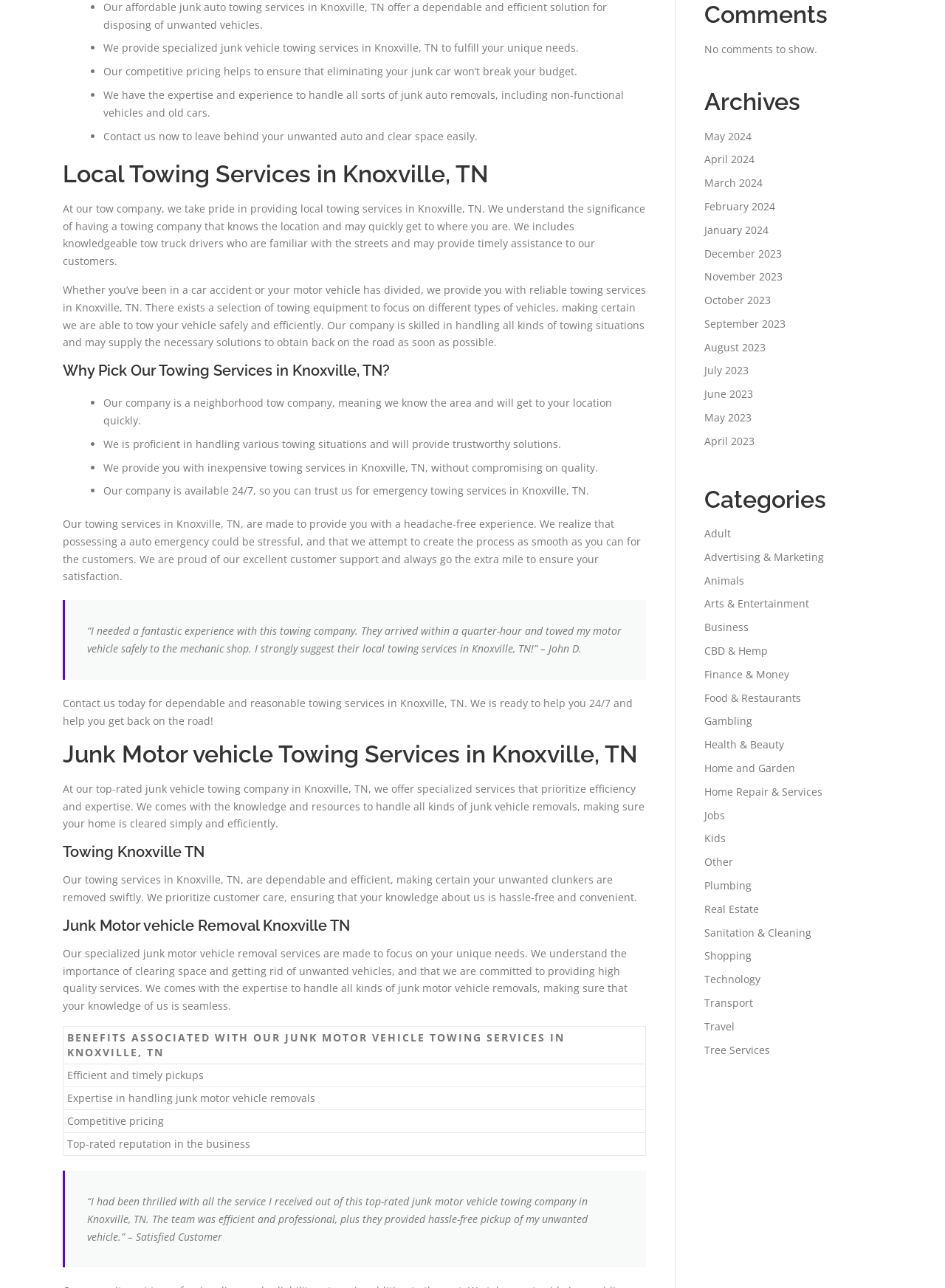Bounding box coordinates are to be given in the format (top-left x, top-left y, bottom-right x, bottom-right y). All values must be floating point numbers between 0 and 1. Provide the bounding box coordinate for the UI element described as: October 2023

[0.745, 0.228, 0.816, 0.238]